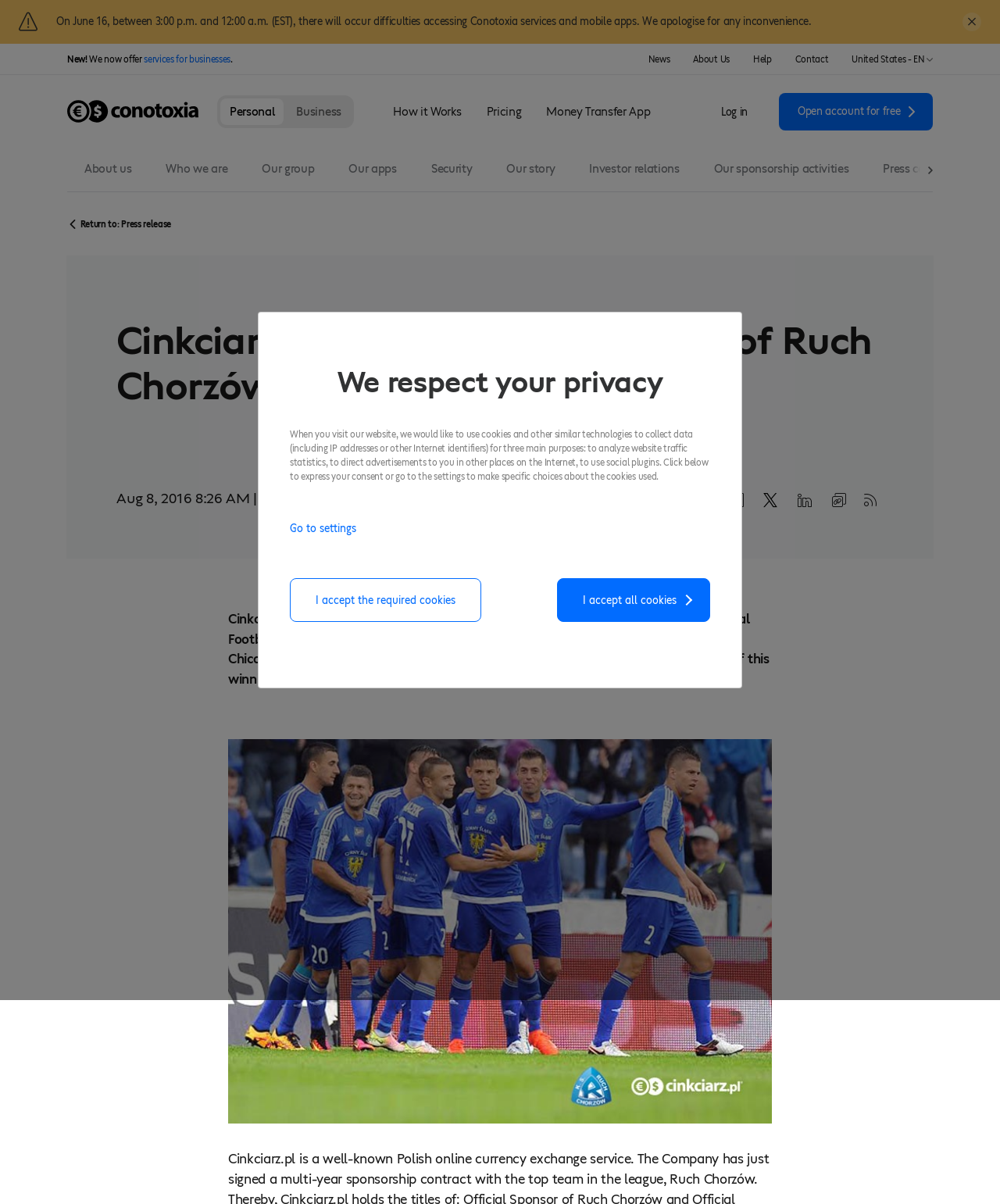Construct a comprehensive description capturing every detail on the webpage.

This webpage appears to be the official website of Conotoxia, a foreign currency exchange office. At the top of the page, there is an alert notification informing users of upcoming difficulties accessing Conotoxia services and mobile apps on June 16 between 3:00 p.m. and 12:00 a.m. (EST). Below the alert, there is a promotional banner announcing new services for businesses.

The main navigation menu is located at the top of the page, featuring links to "News", "About Us", "Help", "Contact", and a language selection option. Below the navigation menu, there is a prominent call-to-action (CTA) button to "Open an account for free" and a link to "Log in".

The page is divided into several sections. The first section features a heading "Cinkciarz.pl is the official sponsor of Ruch Chorzów" and a subheading "Aug 8, 2016 8:26 AM|Conotoxia.com". Below this section, there is a news article about Cinkciarz.pl signing a multi-year sponsorship contract with Ruch Chorzów, accompanied by an image of the Ruch Chorzów team.

The next section is dedicated to explaining how Conotoxia uses cookies and other similar technologies to collect data. There are three buttons at the bottom of this section: "Go to settings", "I accept the required cookies", and "I accept all cookies".

Throughout the page, there are several buttons and links to various services, including "Personal", "Business", "How it Works", "Pricing", and "Money Transfer App". Additionally, there are links to "About us", "Who we are", "Our group", "Our apps", "Security", "Our story", "Investor relations", "Our sponsorship activities", and "Press centre".